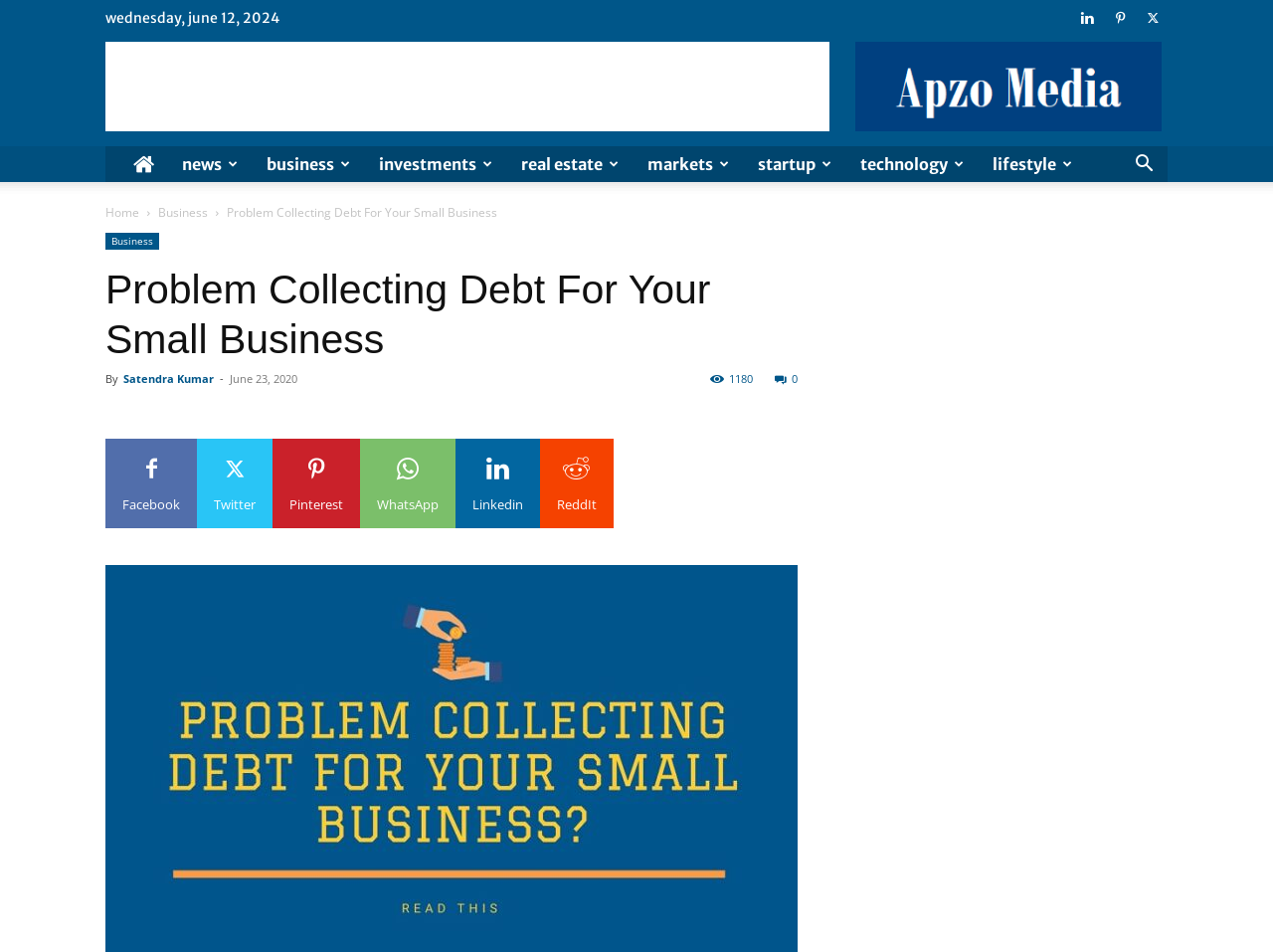Provide a brief response in the form of a single word or phrase:
How many views does the article have?

1180